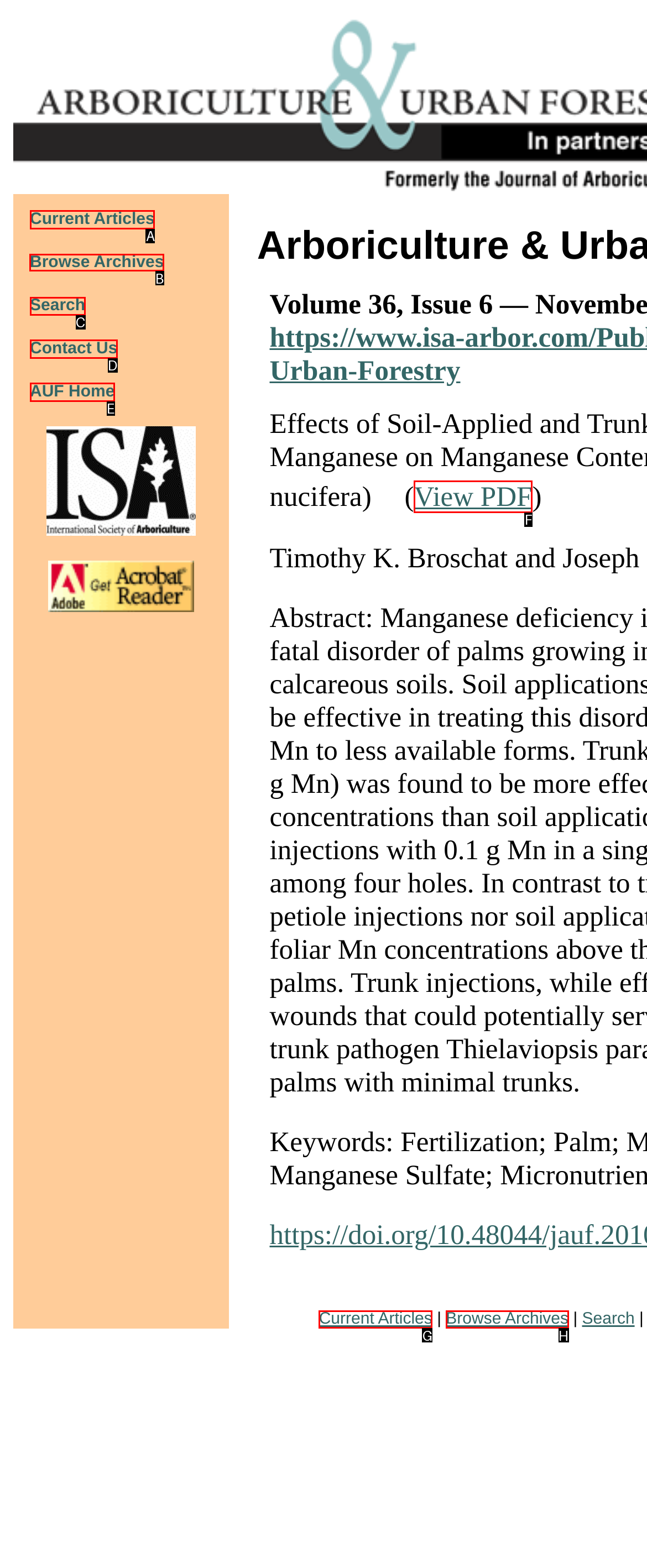Point out the HTML element I should click to achieve the following task: Browse archives Provide the letter of the selected option from the choices.

B